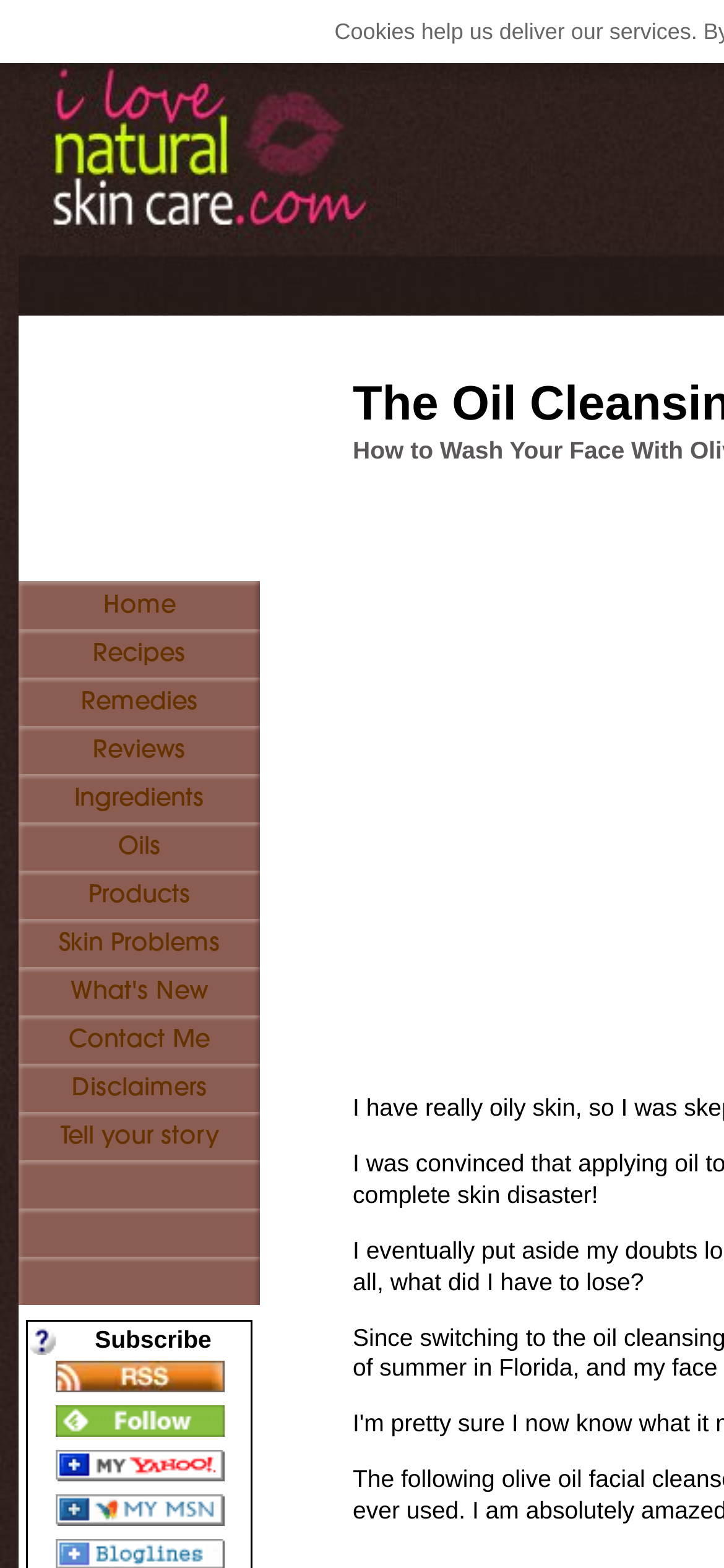Extract the bounding box coordinates for the HTML element that matches this description: "Reviews". The coordinates should be four float numbers between 0 and 1, i.e., [left, top, right, bottom].

[0.026, 0.463, 0.359, 0.494]